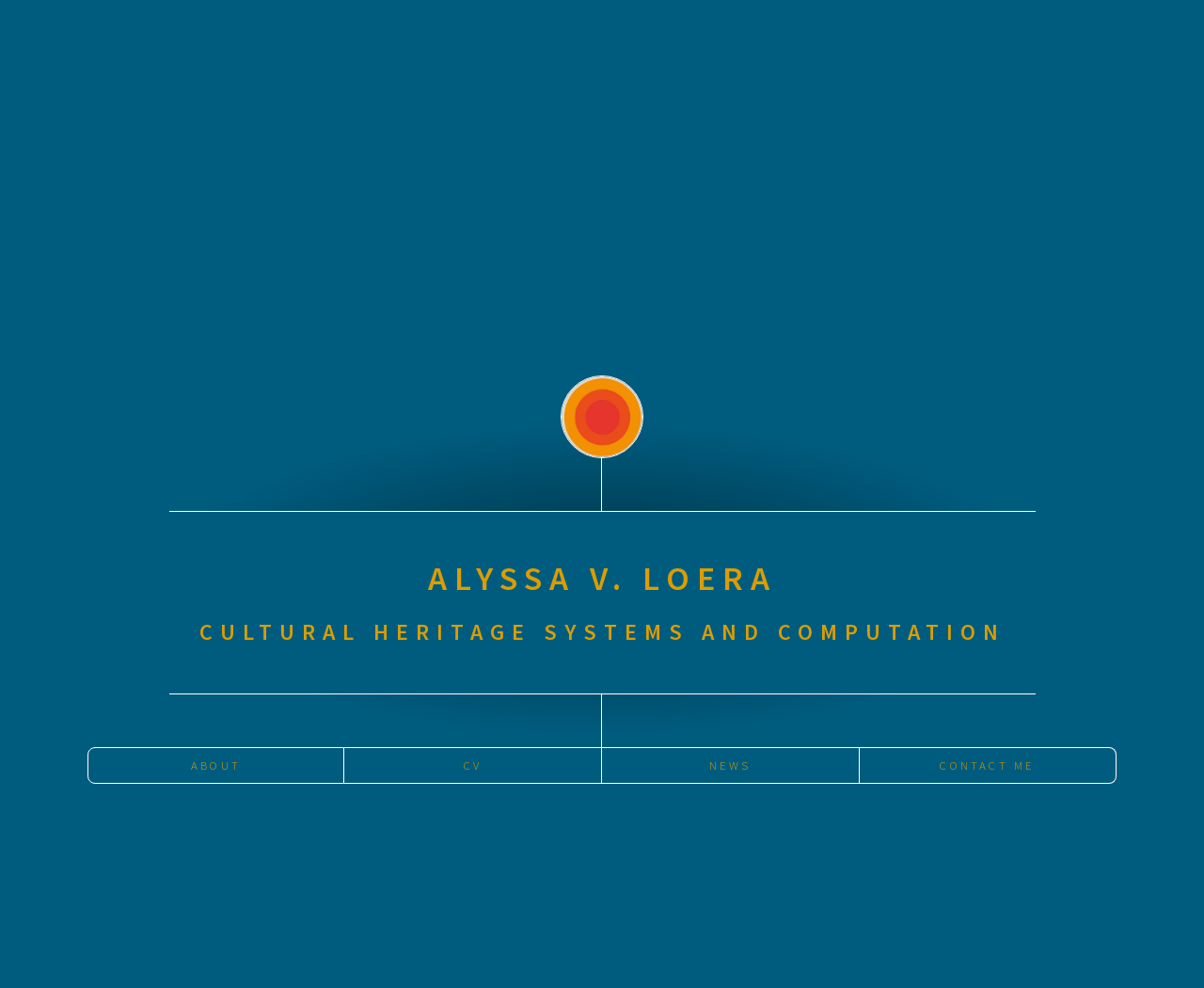What are the main sections of the webpage?
Refer to the image and answer the question using a single word or phrase.

About, CV, News, Contact Me